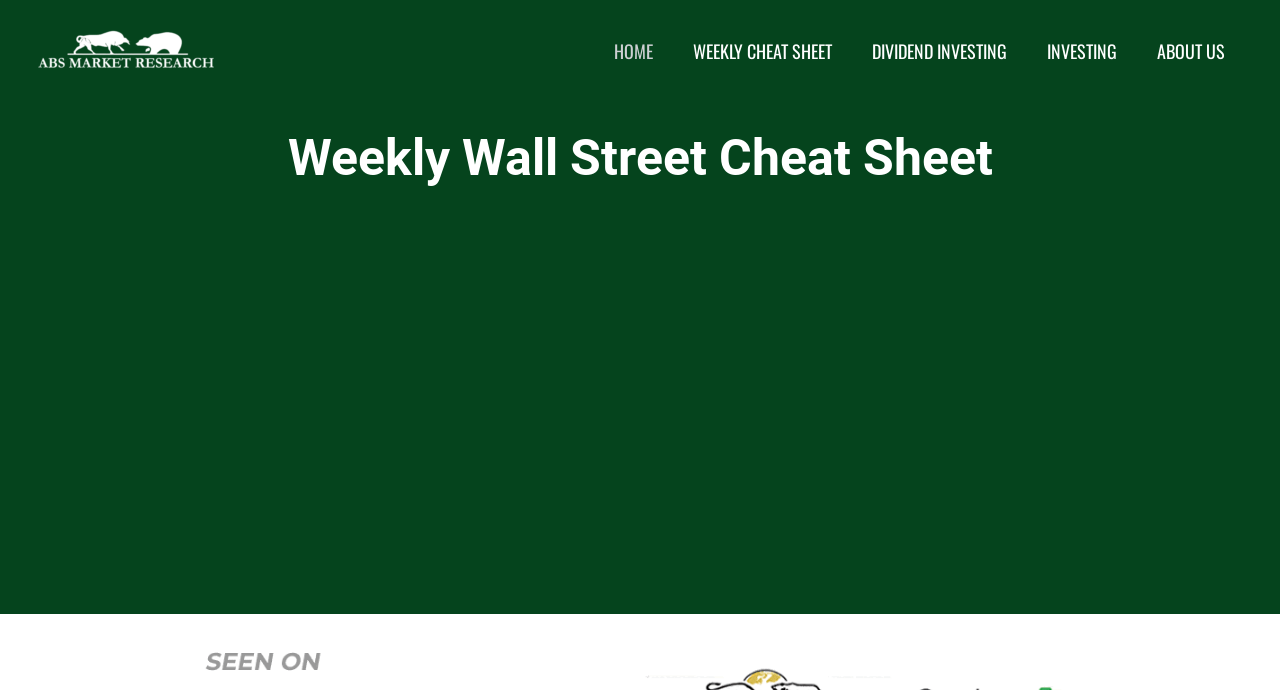Convey a detailed summary of the webpage, mentioning all key elements.

The webpage is titled "Wall Street Cheat Sheet | AlphaBetaStock.com" and appears to be a professional market research website catering to conservative investors and financial advisors. 

At the top left corner, there is a link to "AlphaBetaStock.com" accompanied by an image with the same name. 

To the right of this, a navigation menu spans across the top of the page, featuring five links: "HOME", "WEEKLY CHEAT SHEET", "DIVIDEND INVESTING", "INVESTING", and "ABOUT US". 

Below the navigation menu, a prominent heading reads "Weekly Wall Street Cheat Sheet". 

Underneath this heading, there is a section with a static text "+ Bonus Dividend Stock Picks". 

Further down, a form is present with two text boxes, one for "First Name" and another for "Your email", accompanied by their respective labels. 

Below the form, a button is located, labeled "[Get Your Free Cheat Sheet]".